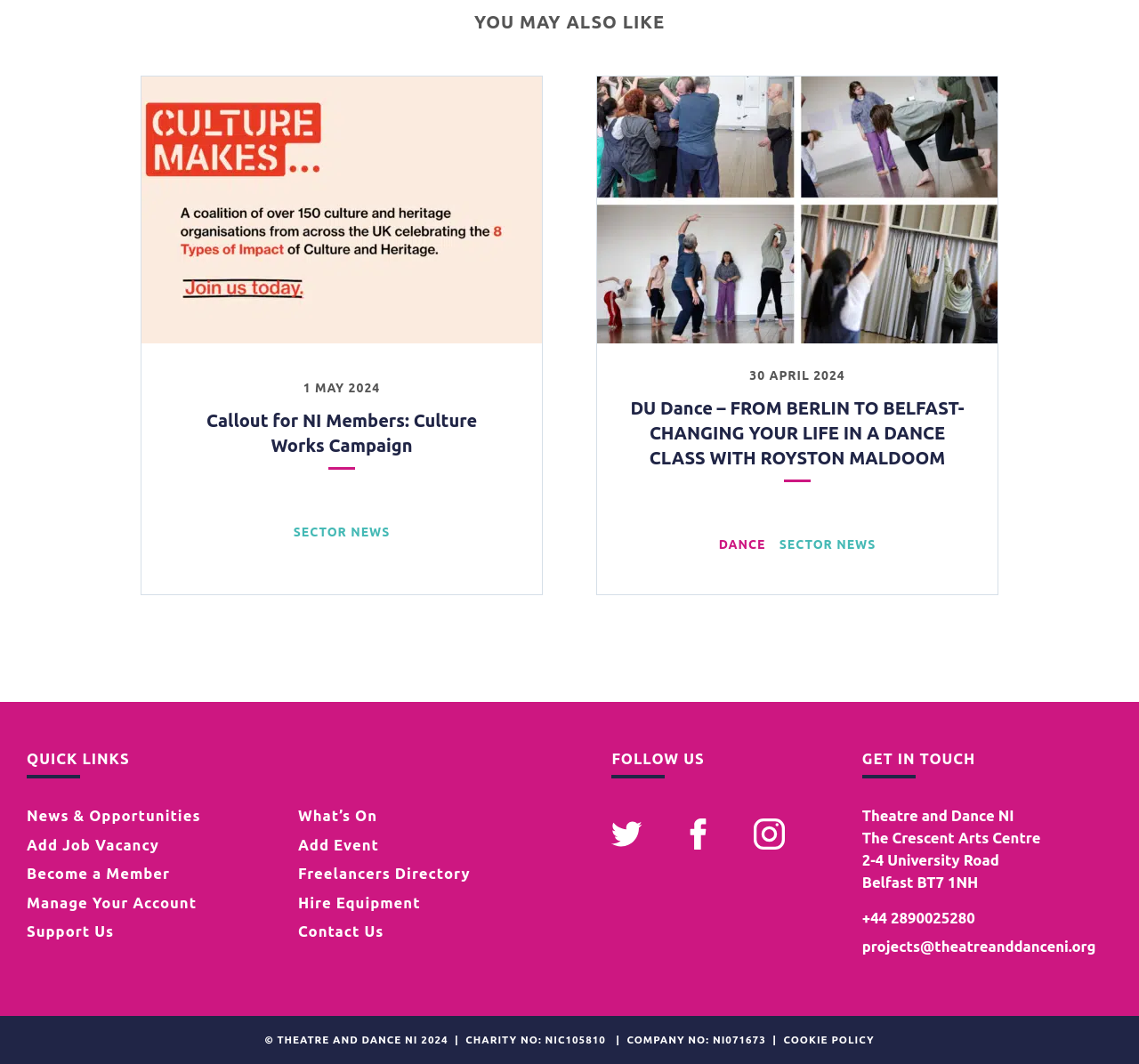Please provide a brief answer to the following inquiry using a single word or phrase:
What is the charity number of Theatre and Dance NI?

NIC105810